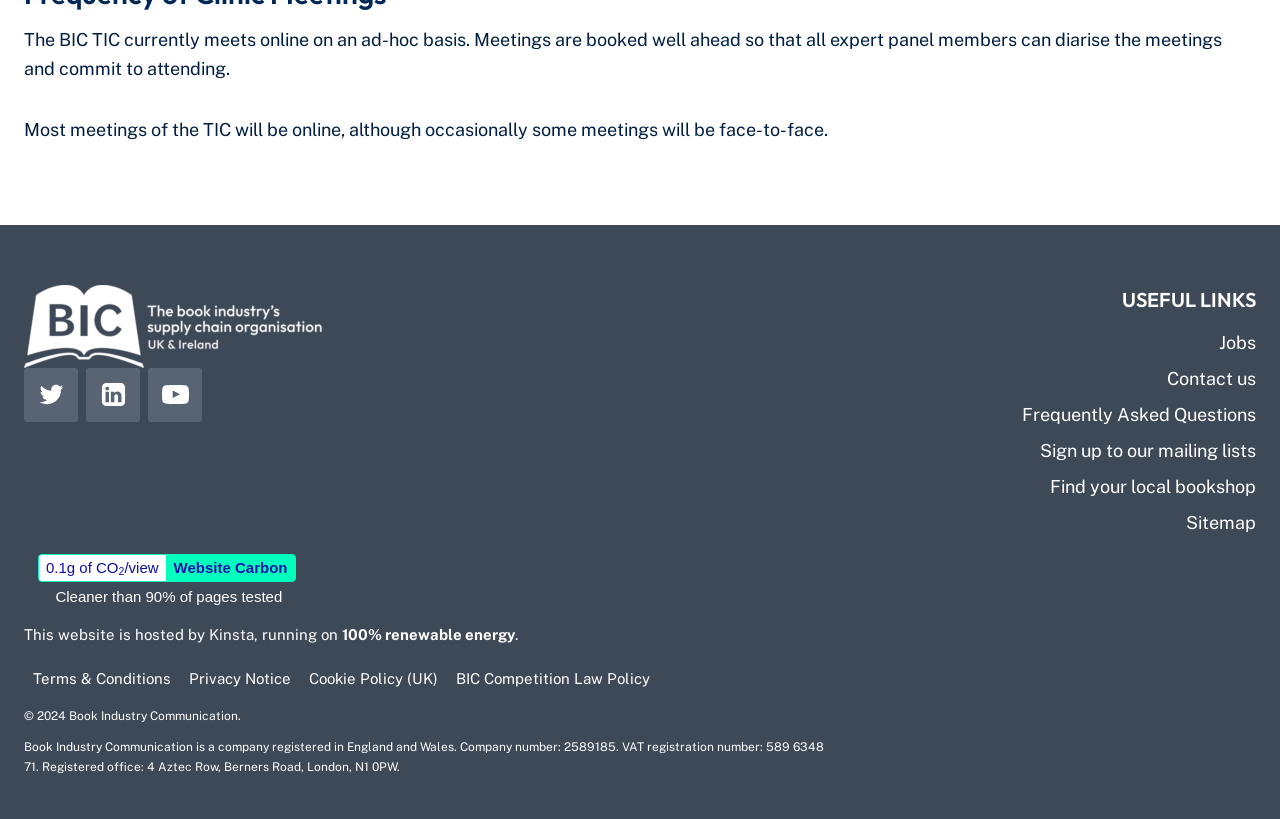Find and provide the bounding box coordinates for the UI element described with: "Leave a Comment".

None